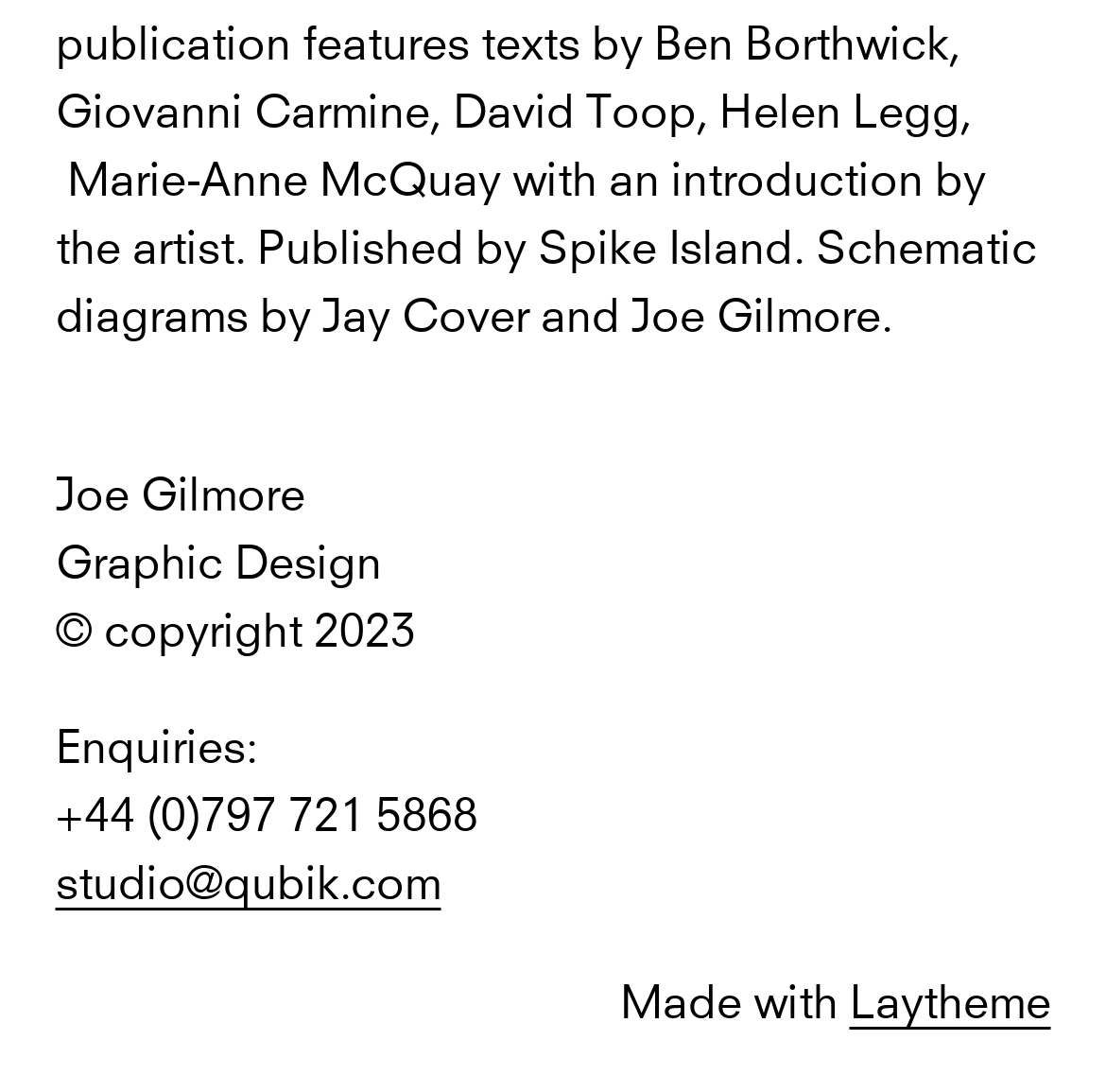What is the contact email address?
Please elaborate on the answer to the question with detailed information.

The webpage has a link element 'studio@qubik.com' which is likely to be the contact email address, as it is placed below the enquiries section.